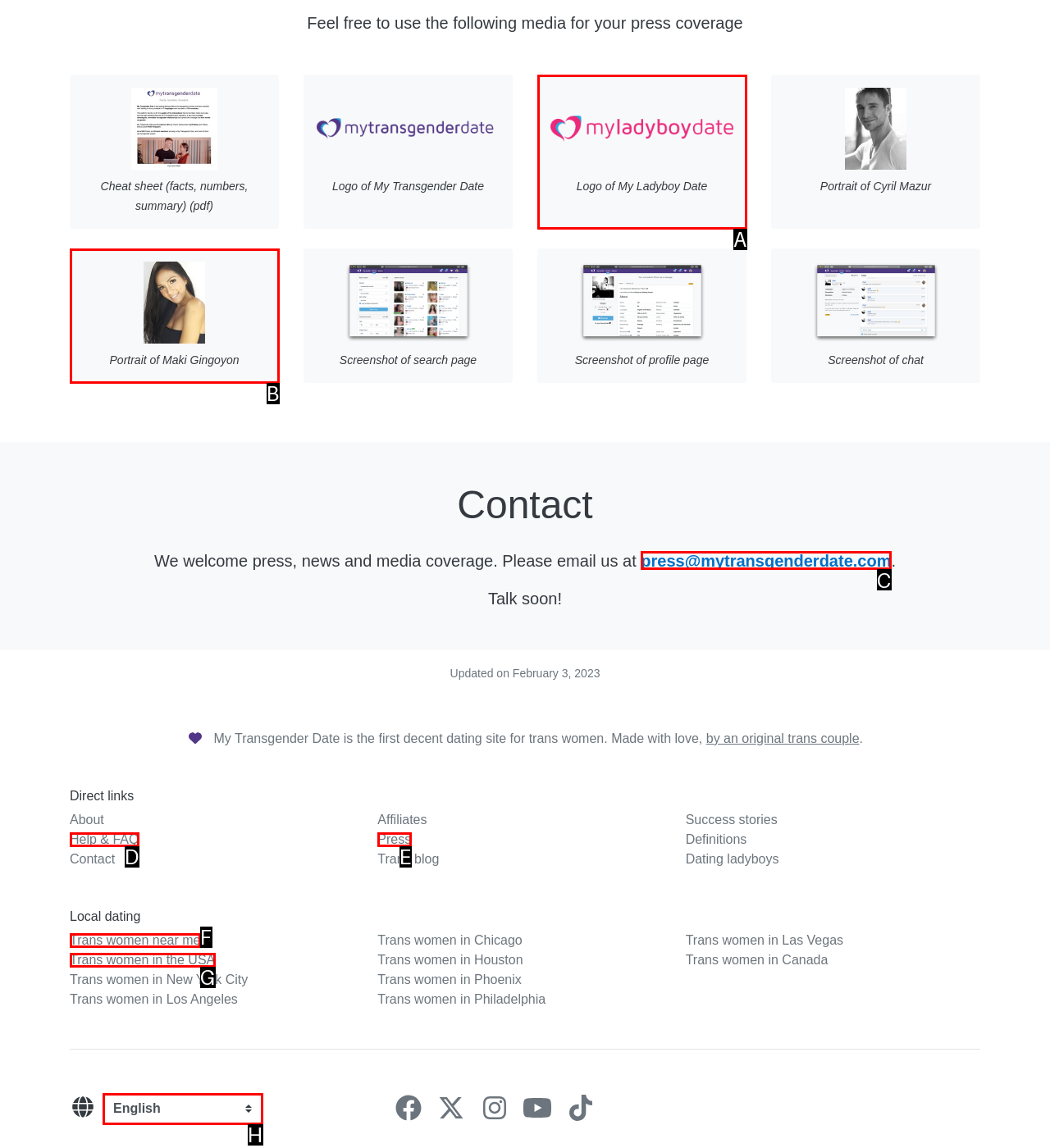Identify the bounding box that corresponds to: Help & FAQ
Respond with the letter of the correct option from the provided choices.

D